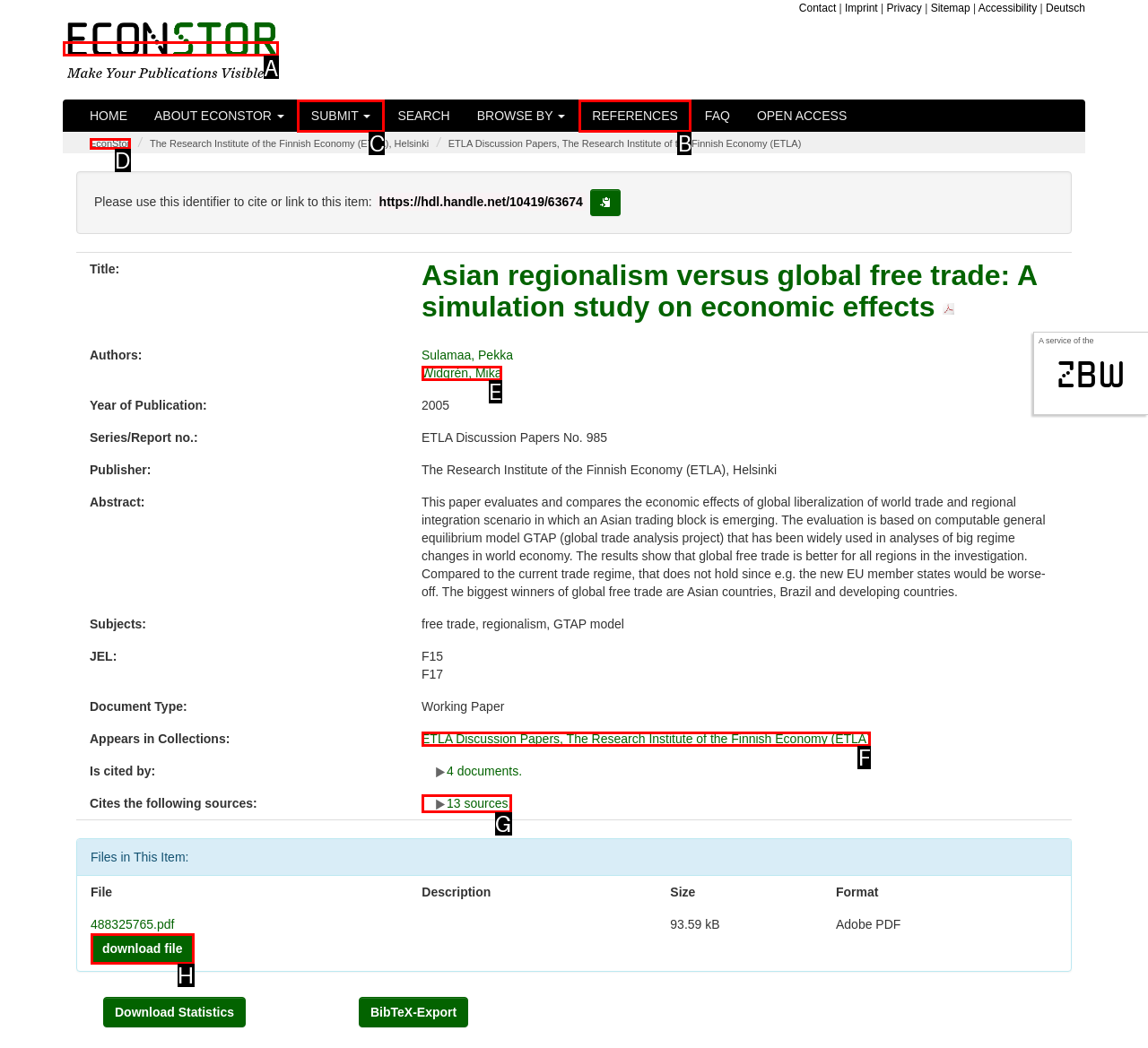Pick the right letter to click to achieve the task: Click the 'SUBMIT' link
Answer with the letter of the correct option directly.

C